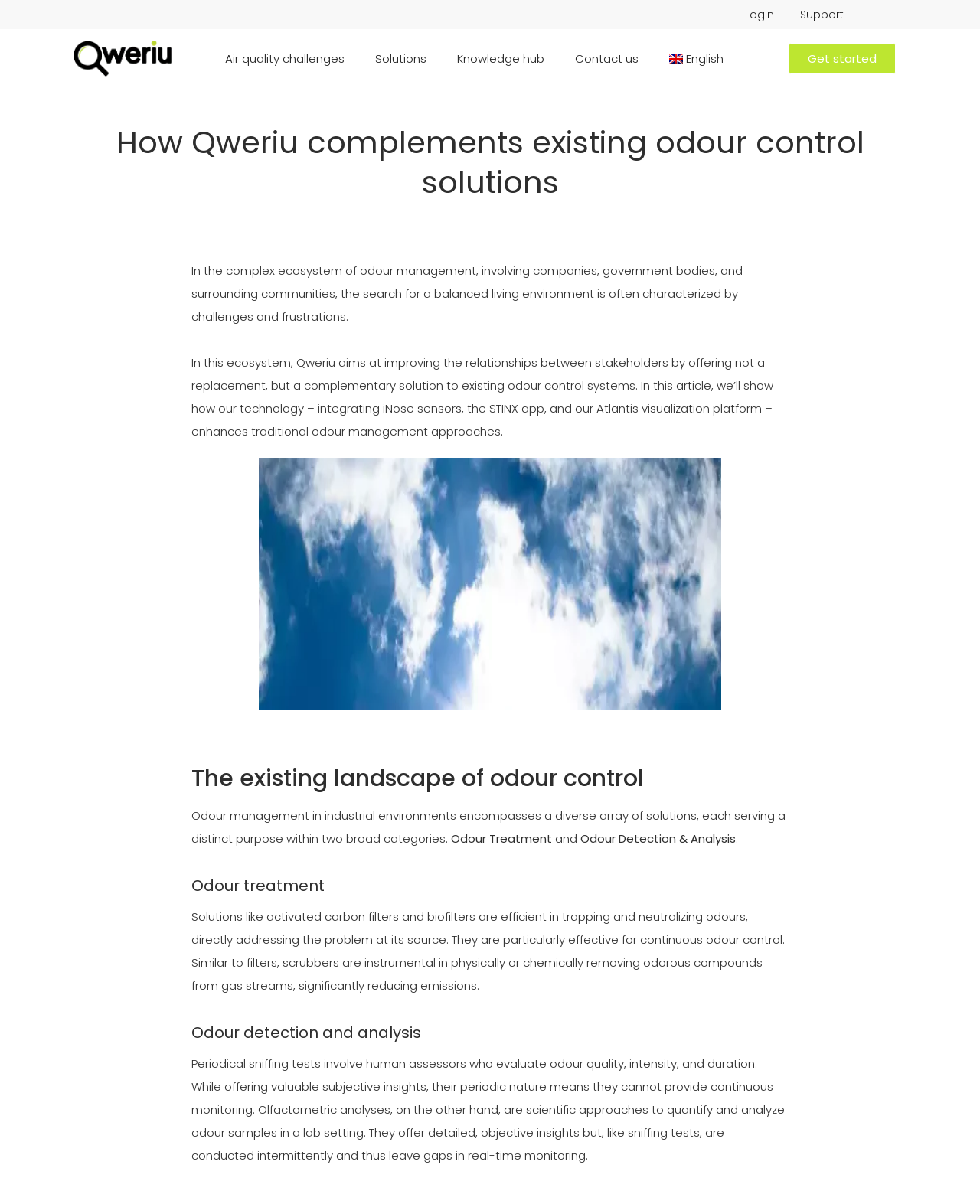Answer this question using a single word or a brief phrase:
What is depicted in the image on the webpage?

Sky with sun and clouds